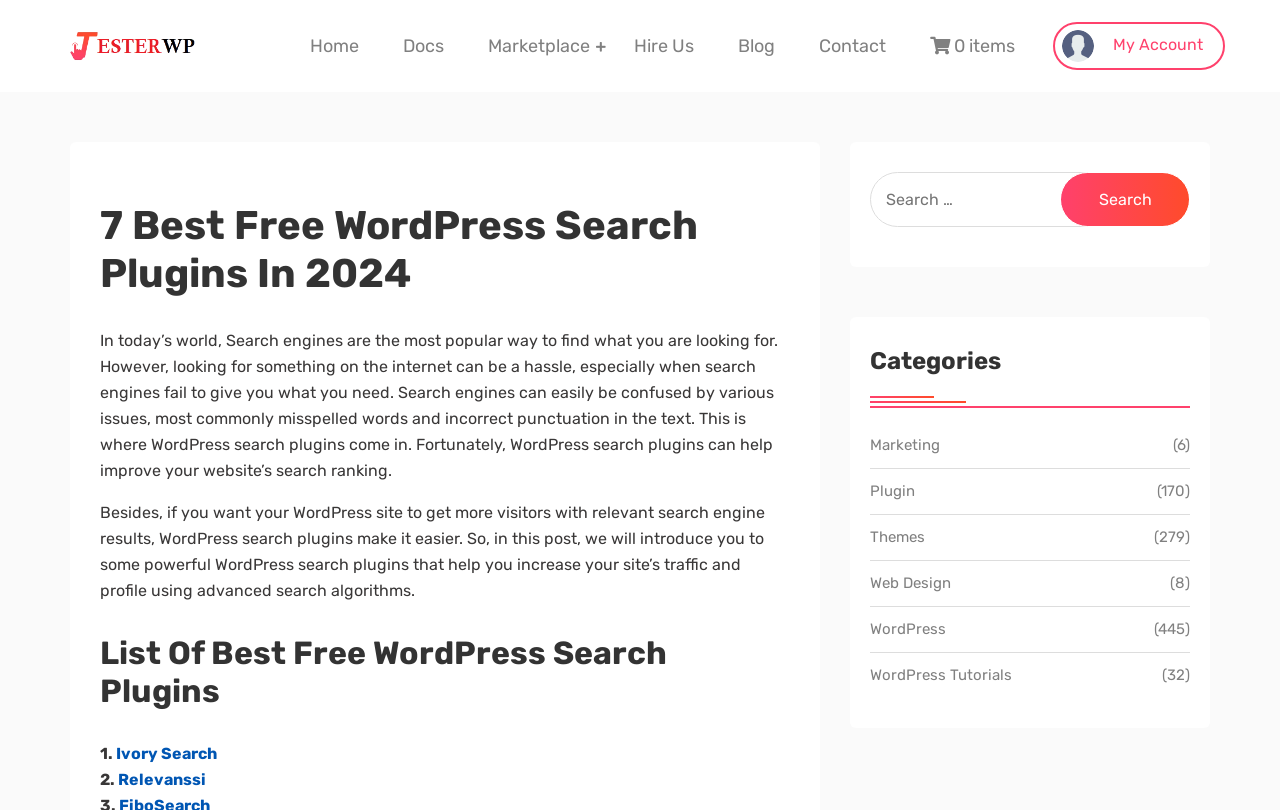Use the details in the image to answer the question thoroughly: 
How many WordPress search plugins are introduced in the post?

The webpage title mentions '7 Best Free WordPress Search Plugins In 2024', indicating that the post introduces 7 WordPress search plugins to the readers.